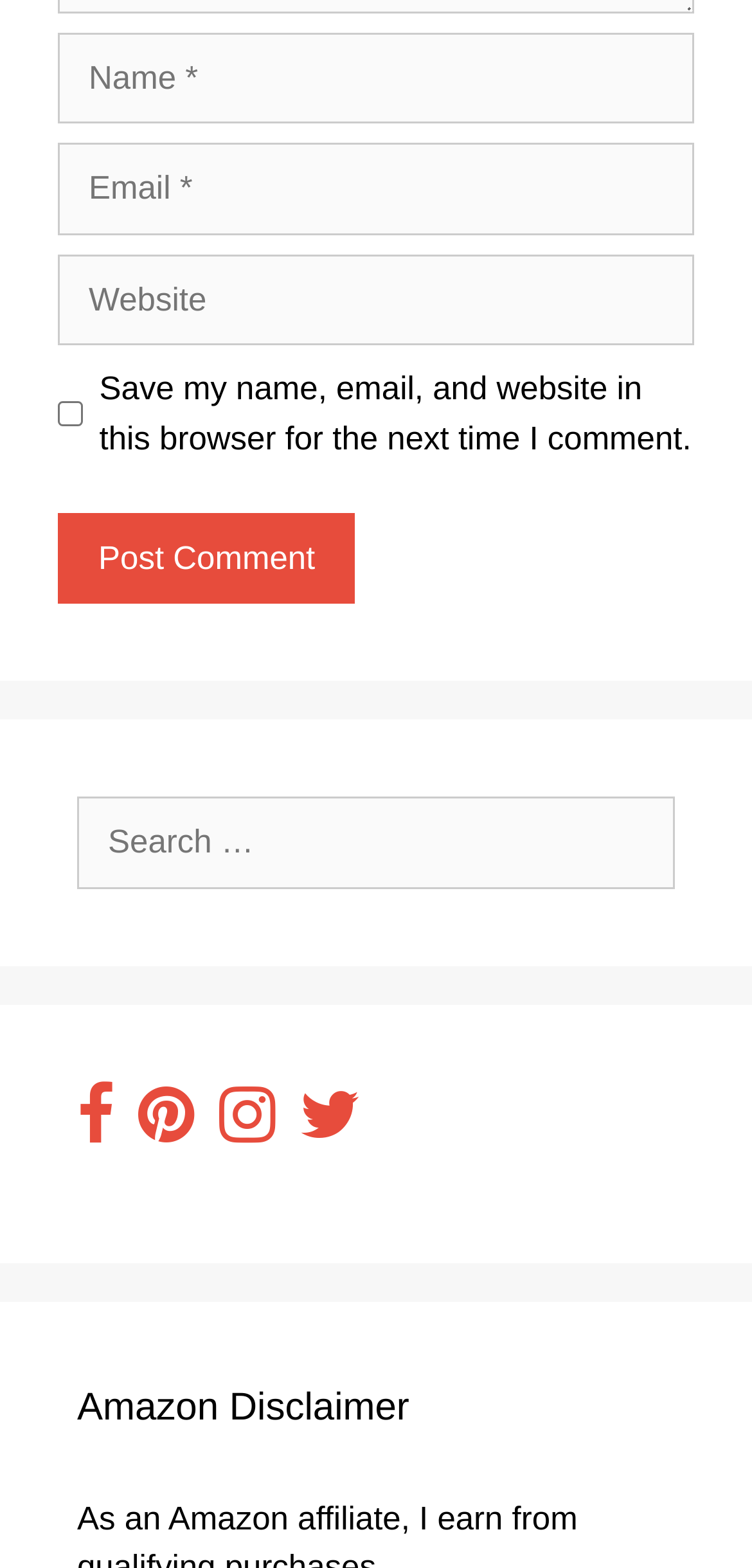Based on the image, provide a detailed response to the question:
What is the purpose of the button?

I looked at the text of the button element, which is 'Post Comment', and inferred that its purpose is to submit a comment.